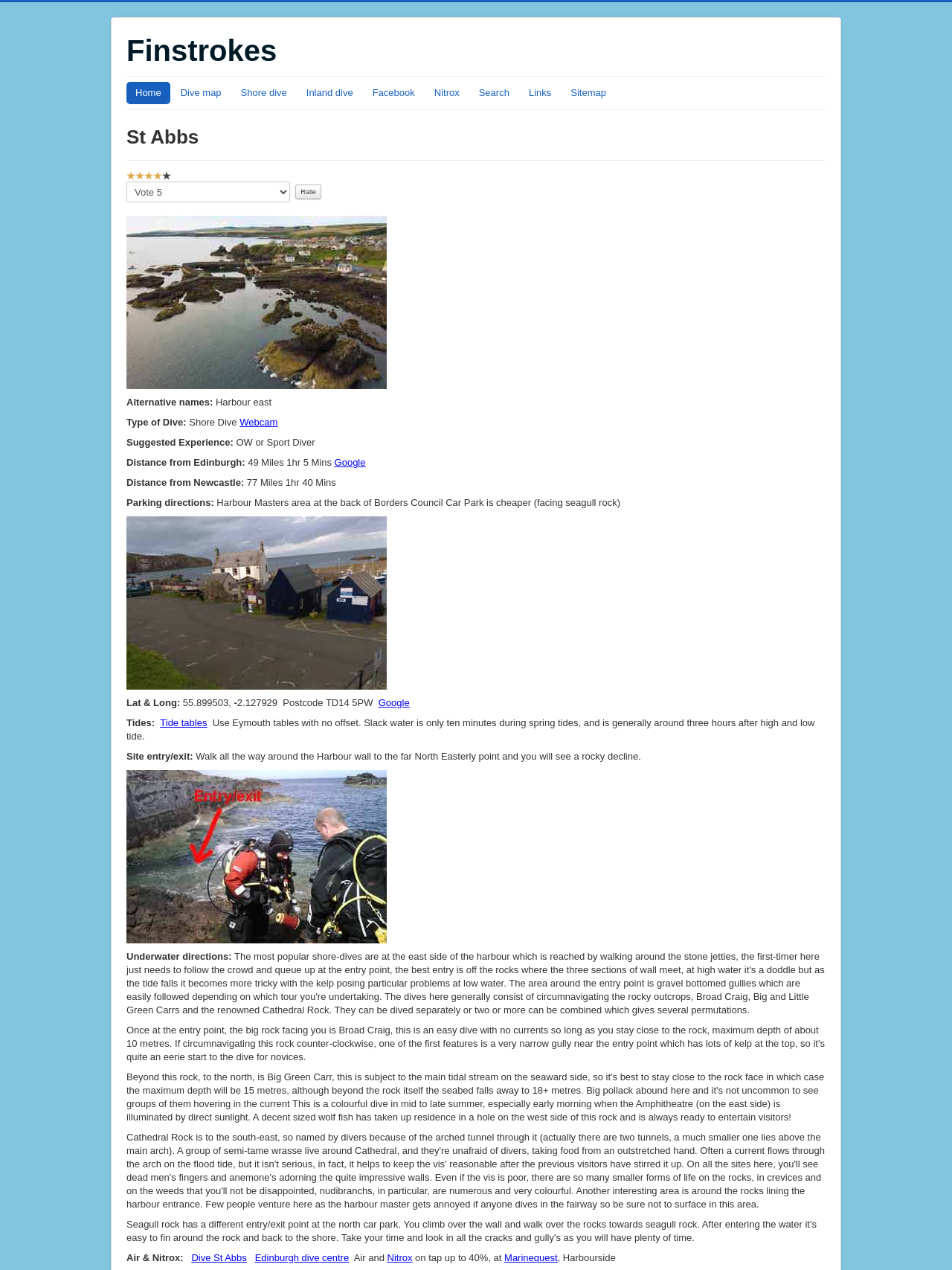Determine the bounding box coordinates of the section to be clicked to follow the instruction: "Rate the dive". The coordinates should be given as four float numbers between 0 and 1, formatted as [left, top, right, bottom].

[0.31, 0.145, 0.337, 0.157]